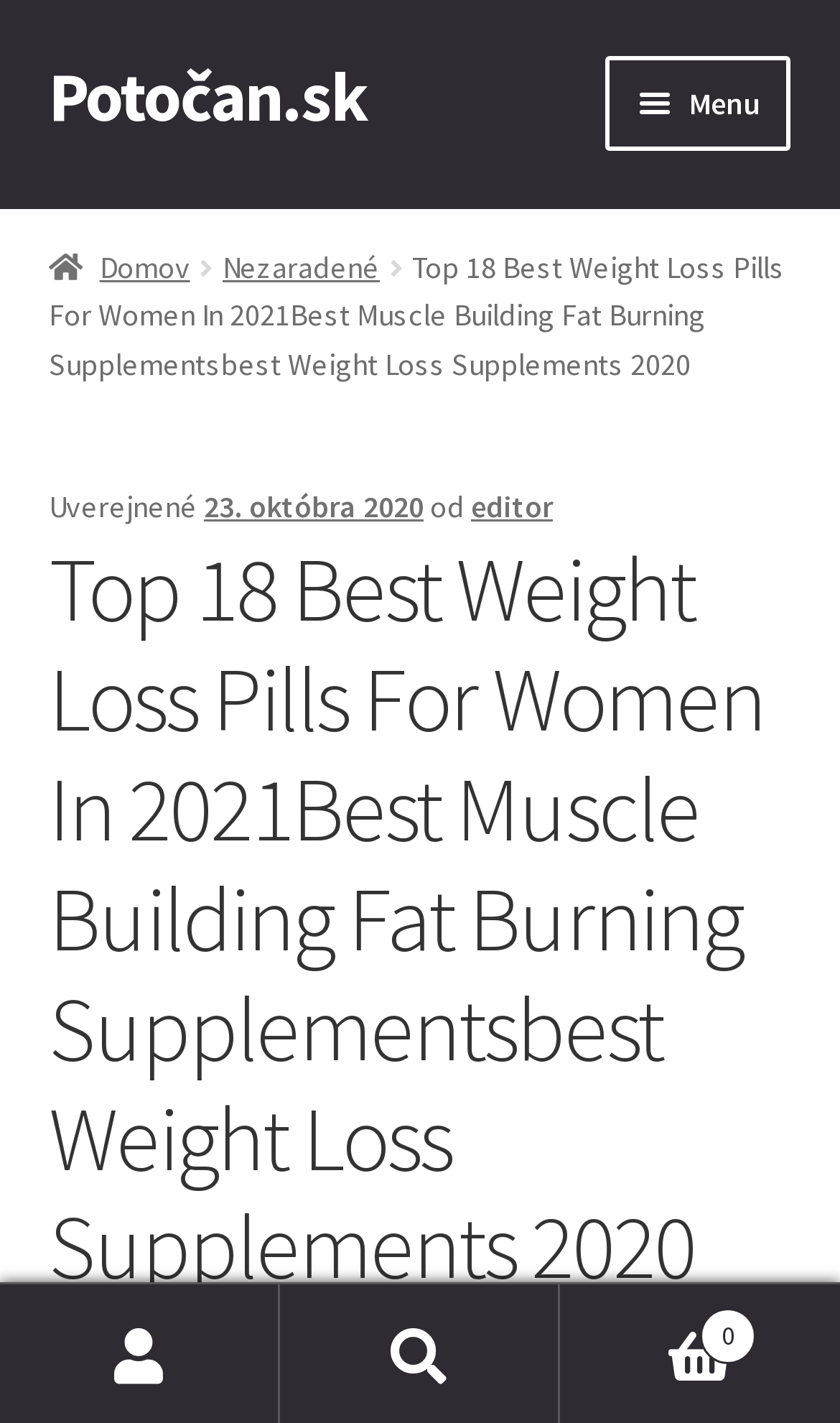Offer a meticulous caption that includes all visible features of the webpage.

The webpage appears to be an article or blog post about weight loss pills and supplements for women. At the top of the page, there are several links and navigation elements, including a main navigation menu with options such as "Novinky", "Svietidlá", "Sedenie", and more. There is also a search bar located at the bottom of the page.

The main content of the page is a heading that reads "Top 18 Best Weight Loss Pills For Women In 2021Best Muscle Building Fat Burning Supplementsbest Weight Loss Supplements 2020". Below this heading, there is a section that displays the publication date and author of the article.

The page has a total of 18 links, including the navigation menu items and the search bar button. There are also several buttons with icons, including a menu button and several "Expand child menu" buttons. The page does not appear to have any images.